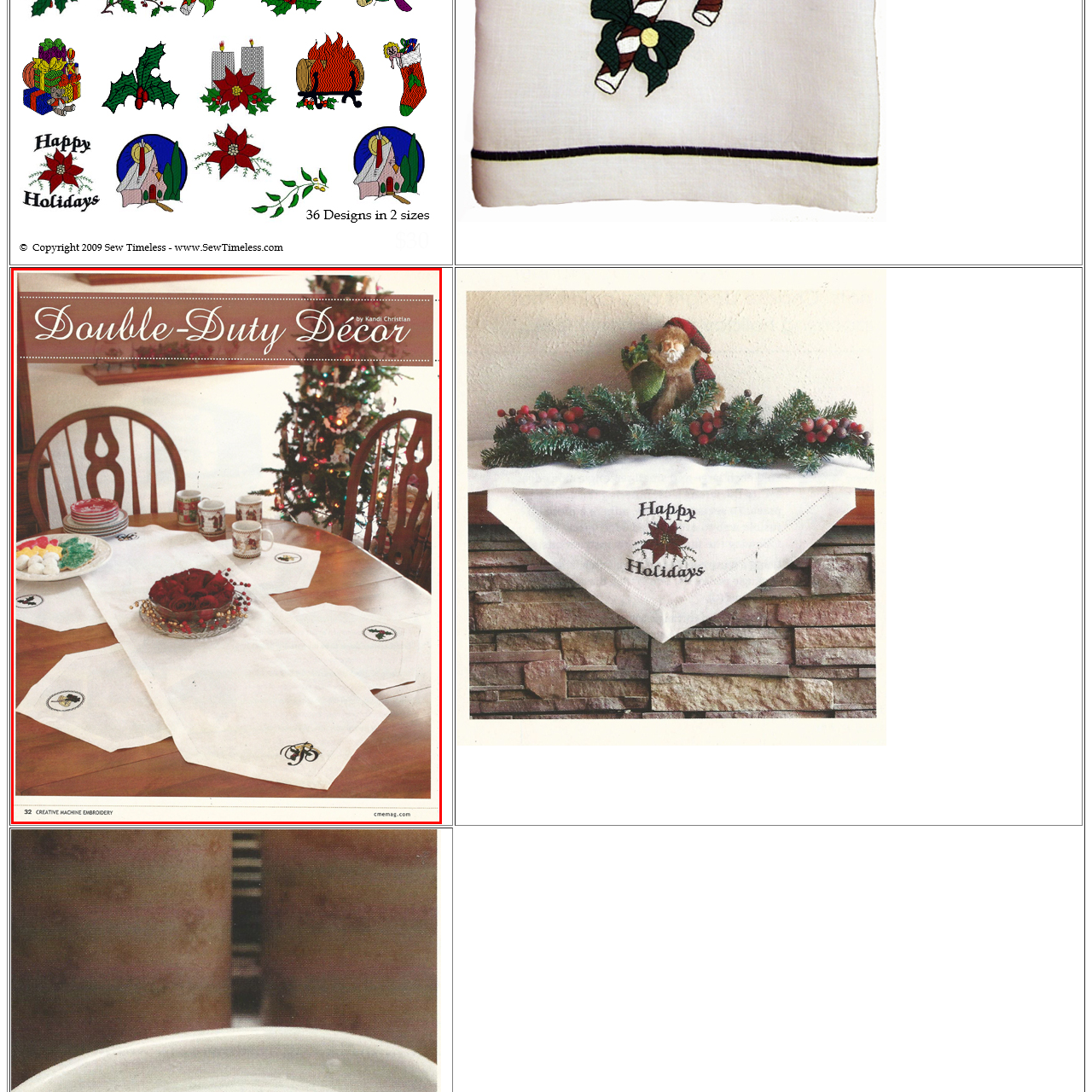What is in the background of the image?
Analyze the image surrounded by the red bounding box and provide a thorough answer.

The backdrop of the image features a cozy Christmas tree, which is decorated with lights and ornaments, further enhancing the inviting ambiance of the setting.